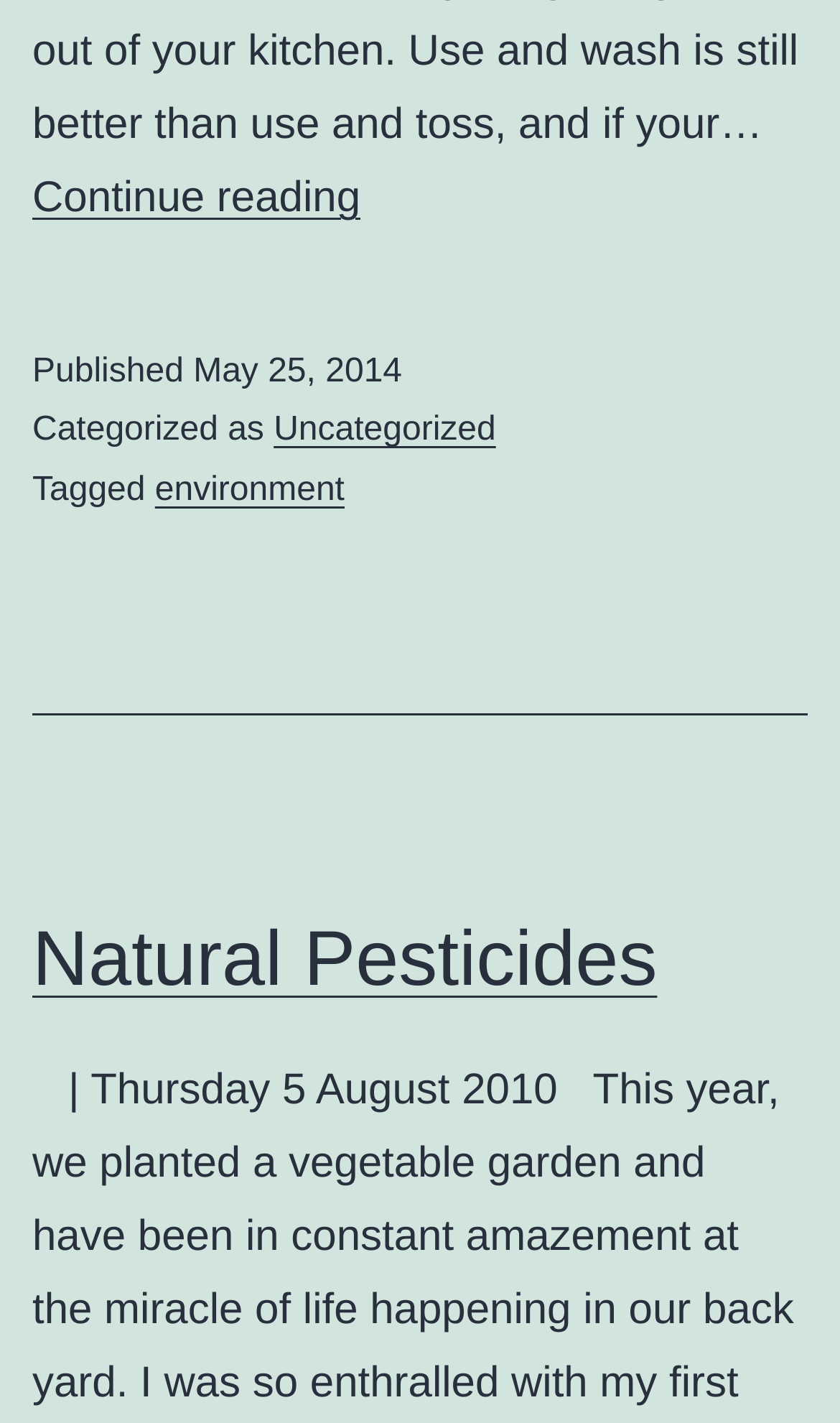Provide a one-word or short-phrase answer to the question:
What is the date of the article?

May 25, 2014